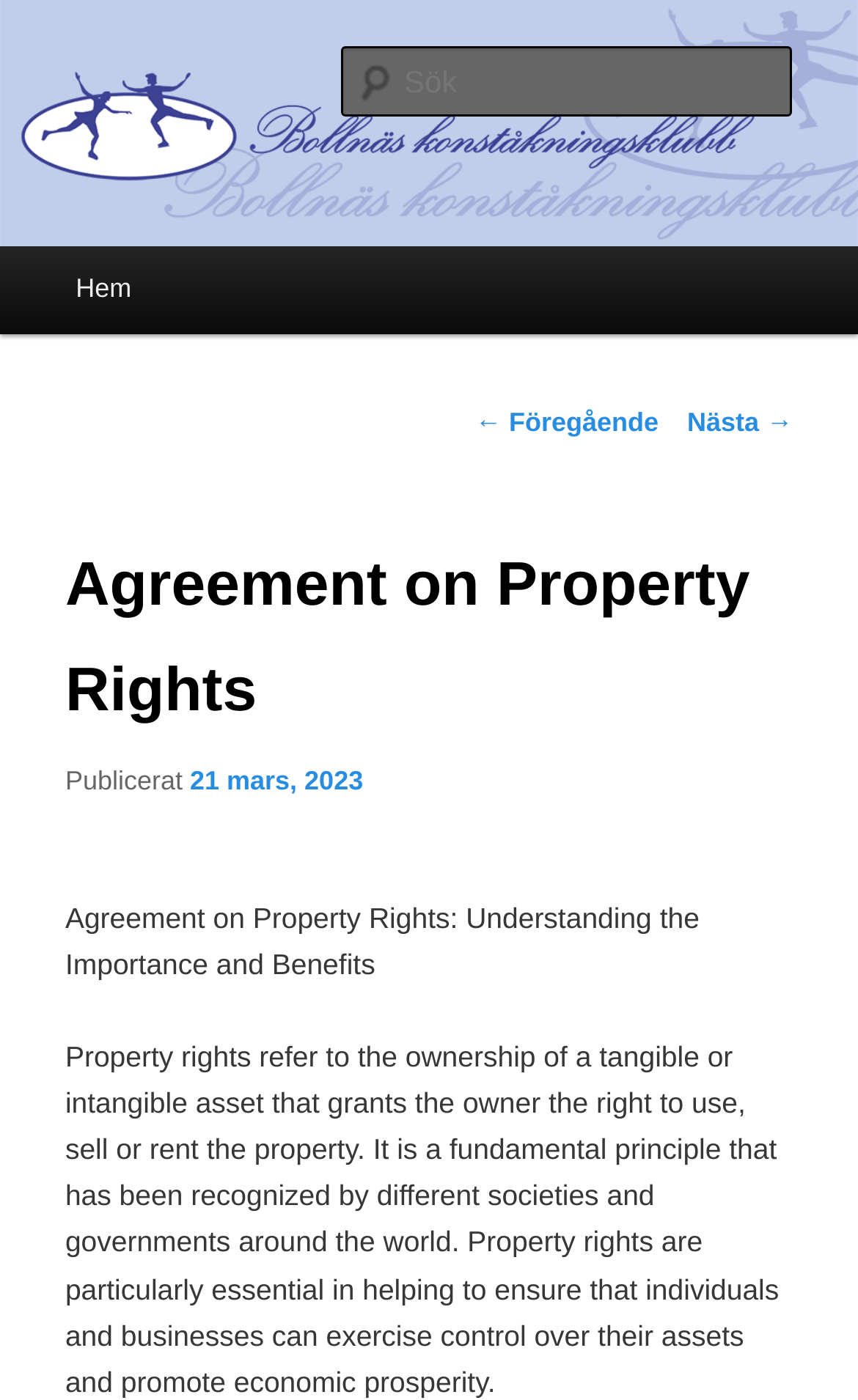Provide the bounding box coordinates for the UI element that is described by this text: "parent_node: Bollnäs Konståkningsklubb". The coordinates should be in the form of four float numbers between 0 and 1: [left, top, right, bottom].

[0.0, 0.0, 1.0, 0.176]